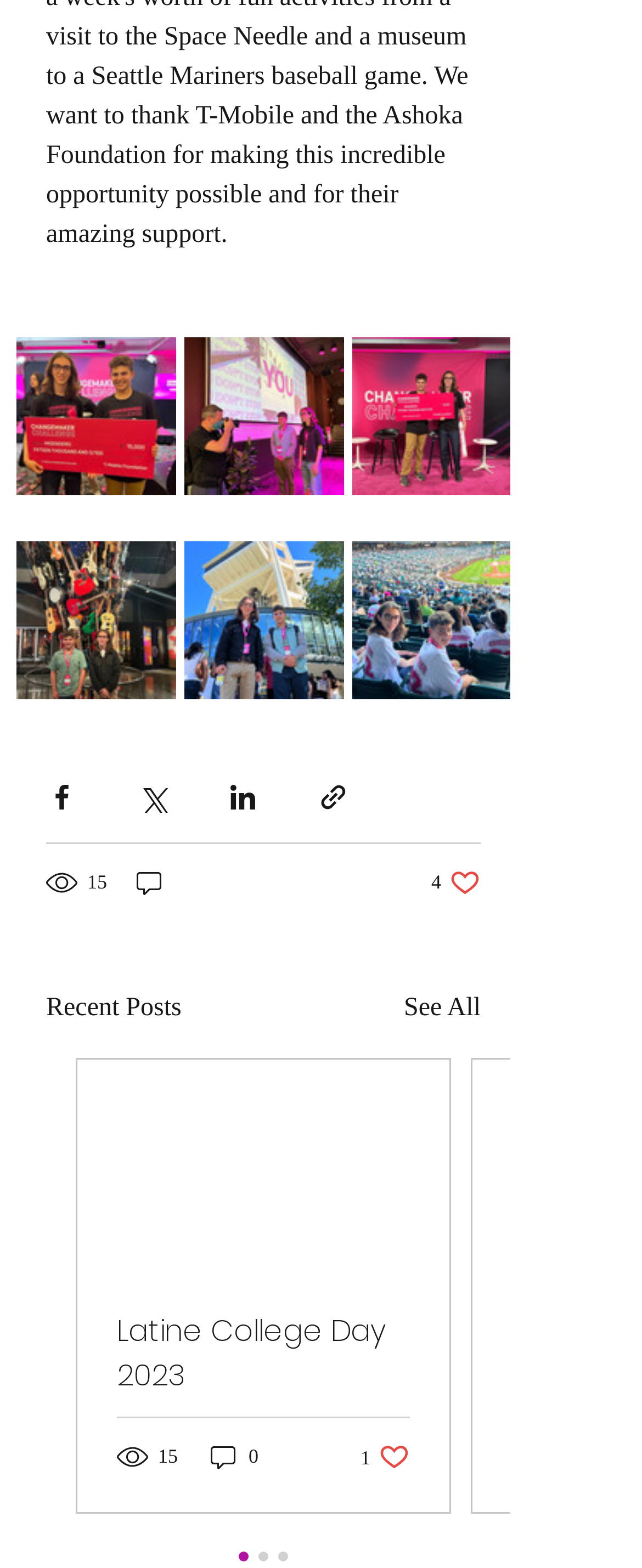Please identify the coordinates of the bounding box that should be clicked to fulfill this instruction: "Share via Facebook".

[0.072, 0.498, 0.121, 0.518]